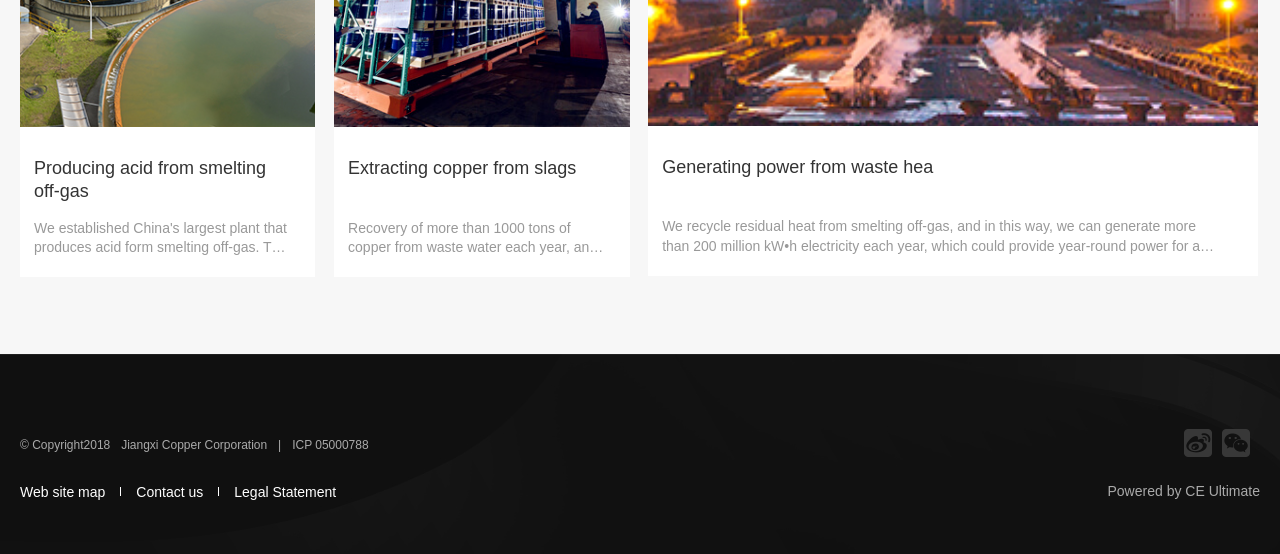Indicate the bounding box coordinates of the clickable region to achieve the following instruction: "Read about Extracting copper from slags."

[0.272, 0.285, 0.45, 0.321]